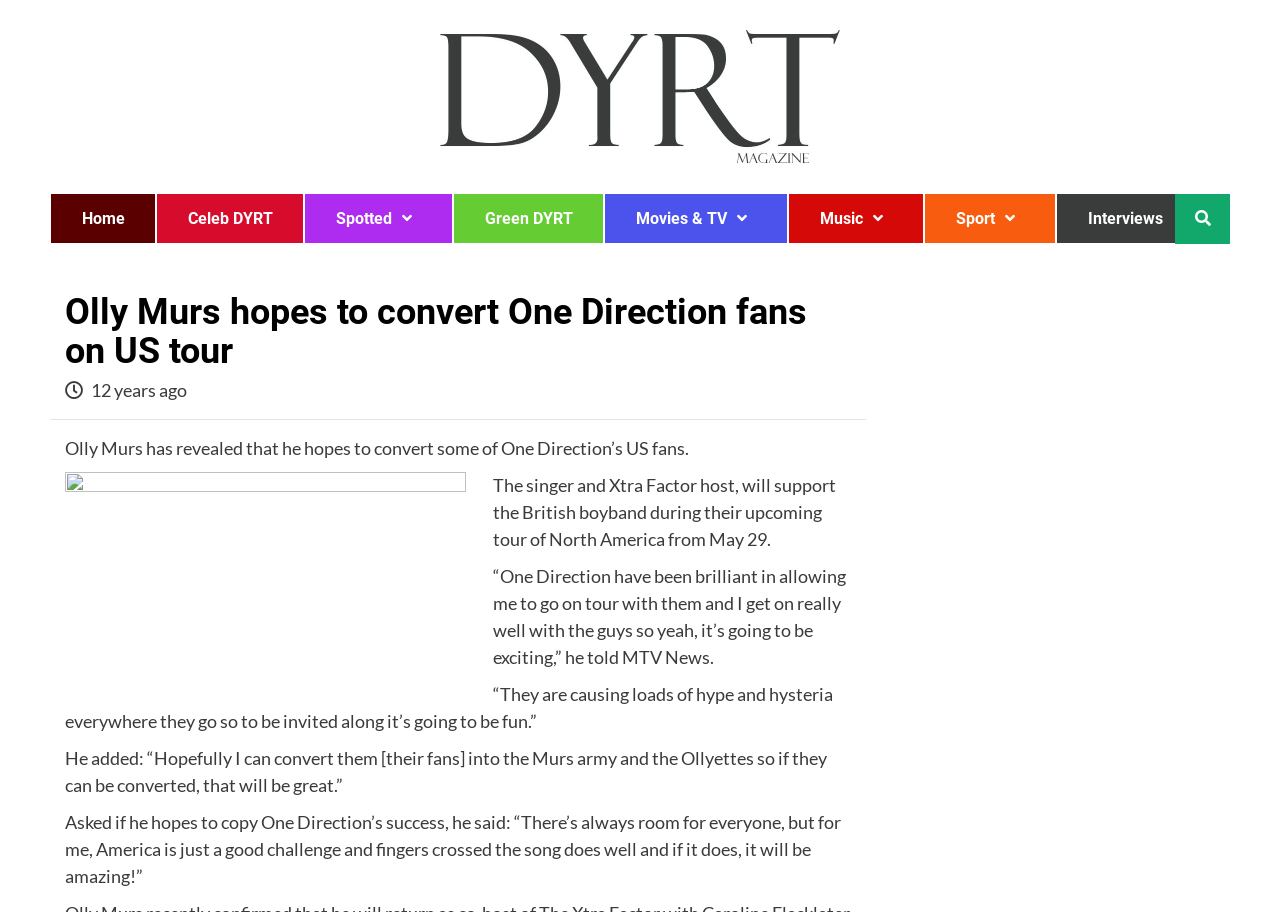Find the bounding box of the UI element described as: "About us". The bounding box coordinates should be given as four float values between 0 and 1, i.e., [left, top, right, bottom].

None